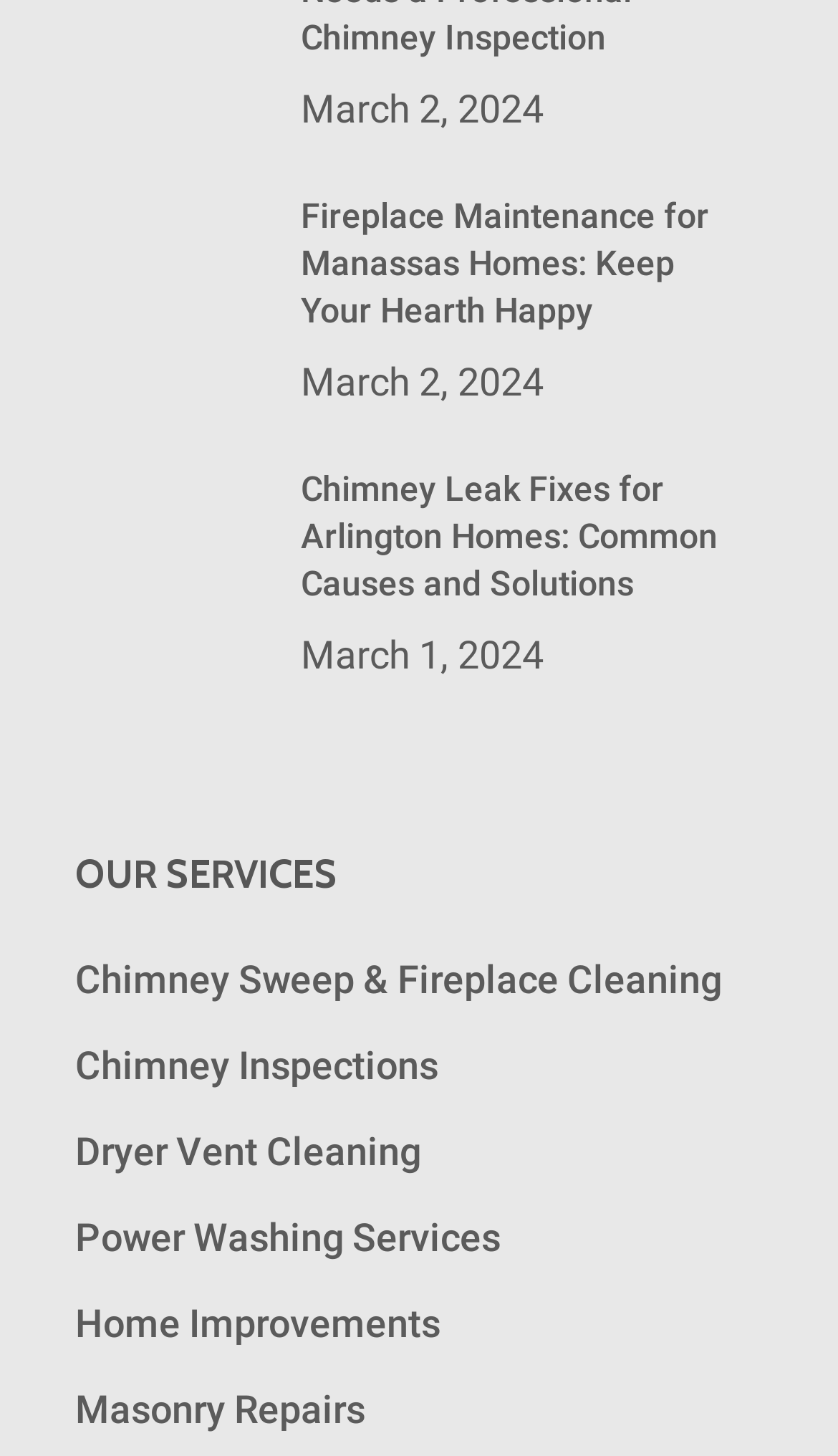Determine the bounding box for the UI element described here: "November 2022".

None